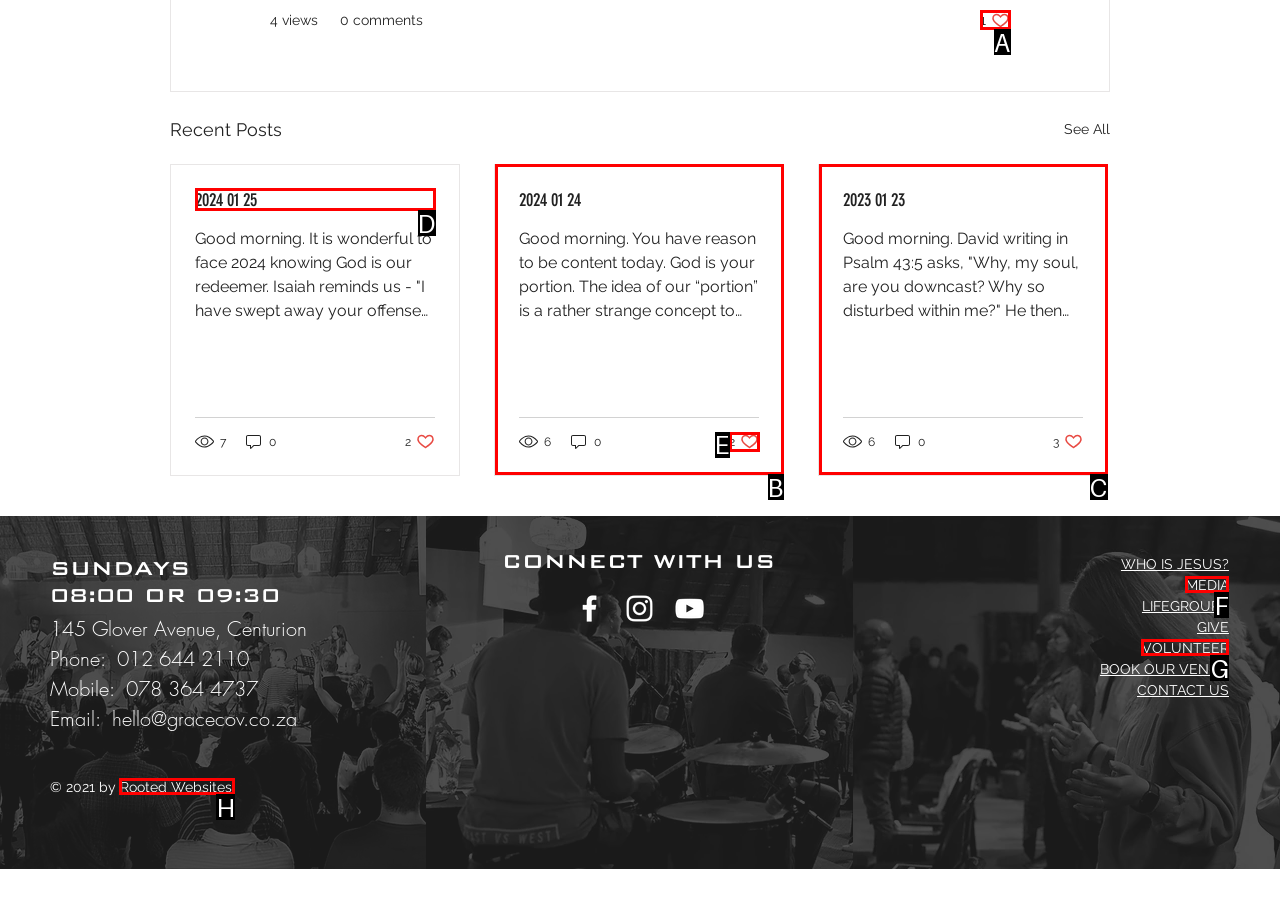Select the letter that aligns with the description: Rooted Websites.. Answer with the letter of the selected option directly.

H